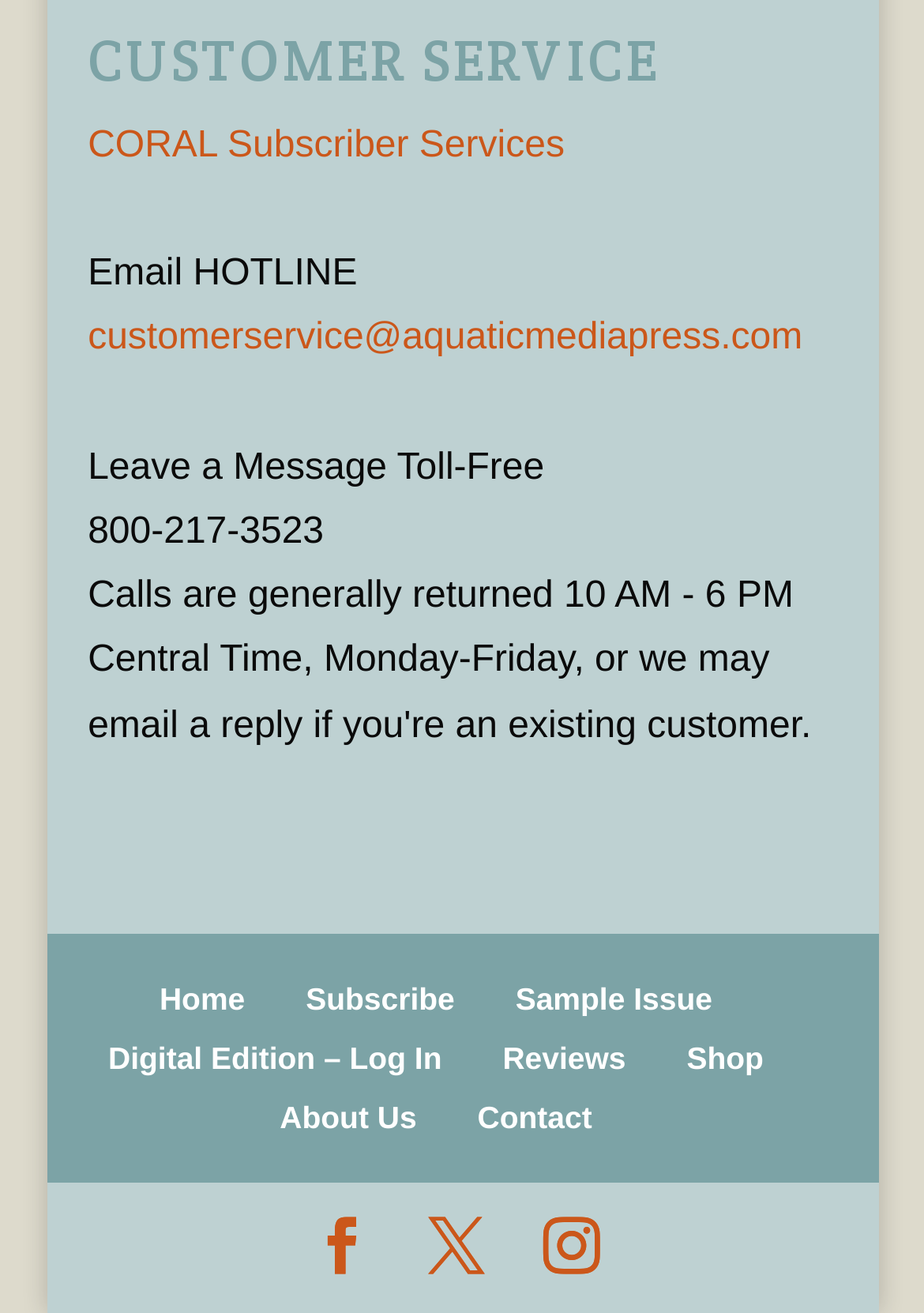What is the last menu item on the top navigation bar?
Please answer the question as detailed as possible based on the image.

I found the last menu item on the top navigation bar by looking at the link elements at the top of the page and finding the one with the text 'About Us', which is the last one in the sequence.